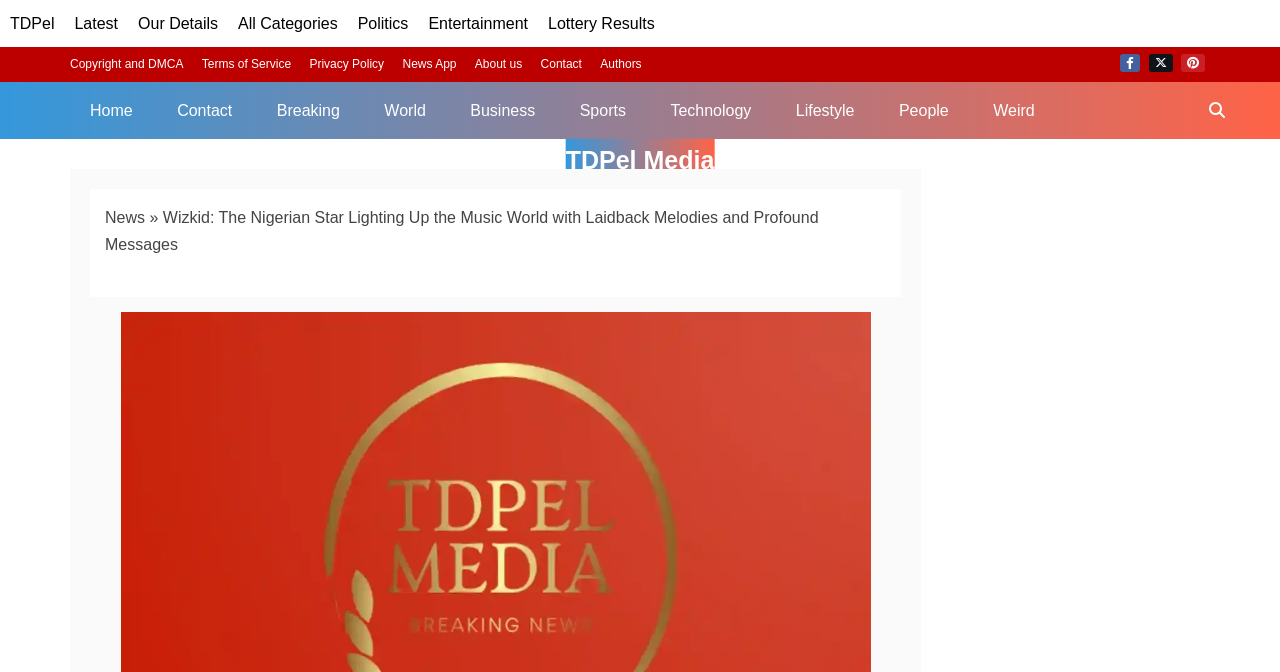Please predict the bounding box coordinates of the element's region where a click is necessary to complete the following instruction: "read latest news". The coordinates should be represented by four float numbers between 0 and 1, i.e., [left, top, right, bottom].

[0.058, 0.022, 0.092, 0.048]